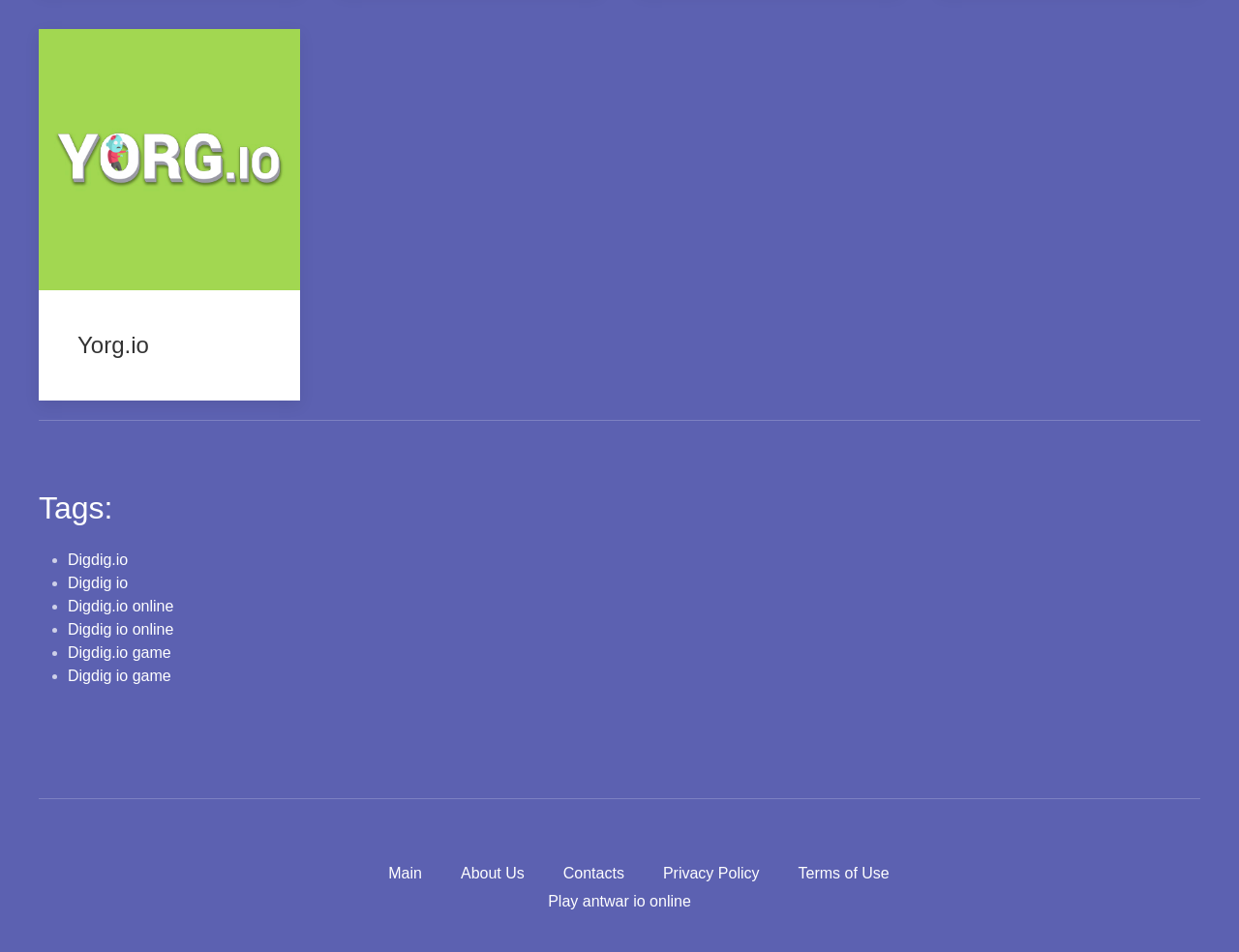Locate the bounding box coordinates of the clickable region necessary to complete the following instruction: "Play antwar io online". Provide the coordinates in the format of four float numbers between 0 and 1, i.e., [left, top, right, bottom].

[0.442, 0.938, 0.558, 0.955]